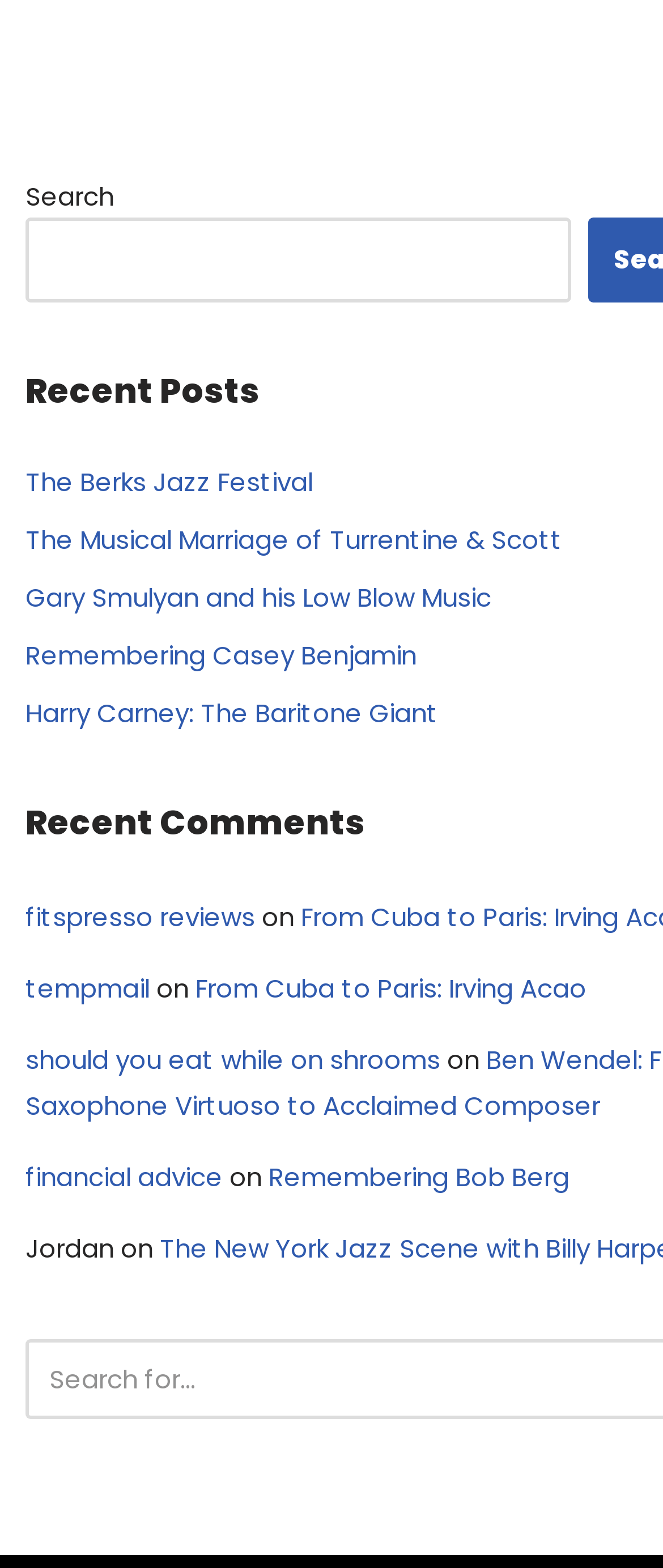Show the bounding box coordinates for the HTML element described as: "parent_node: Search name="s"".

[0.038, 0.138, 0.862, 0.192]